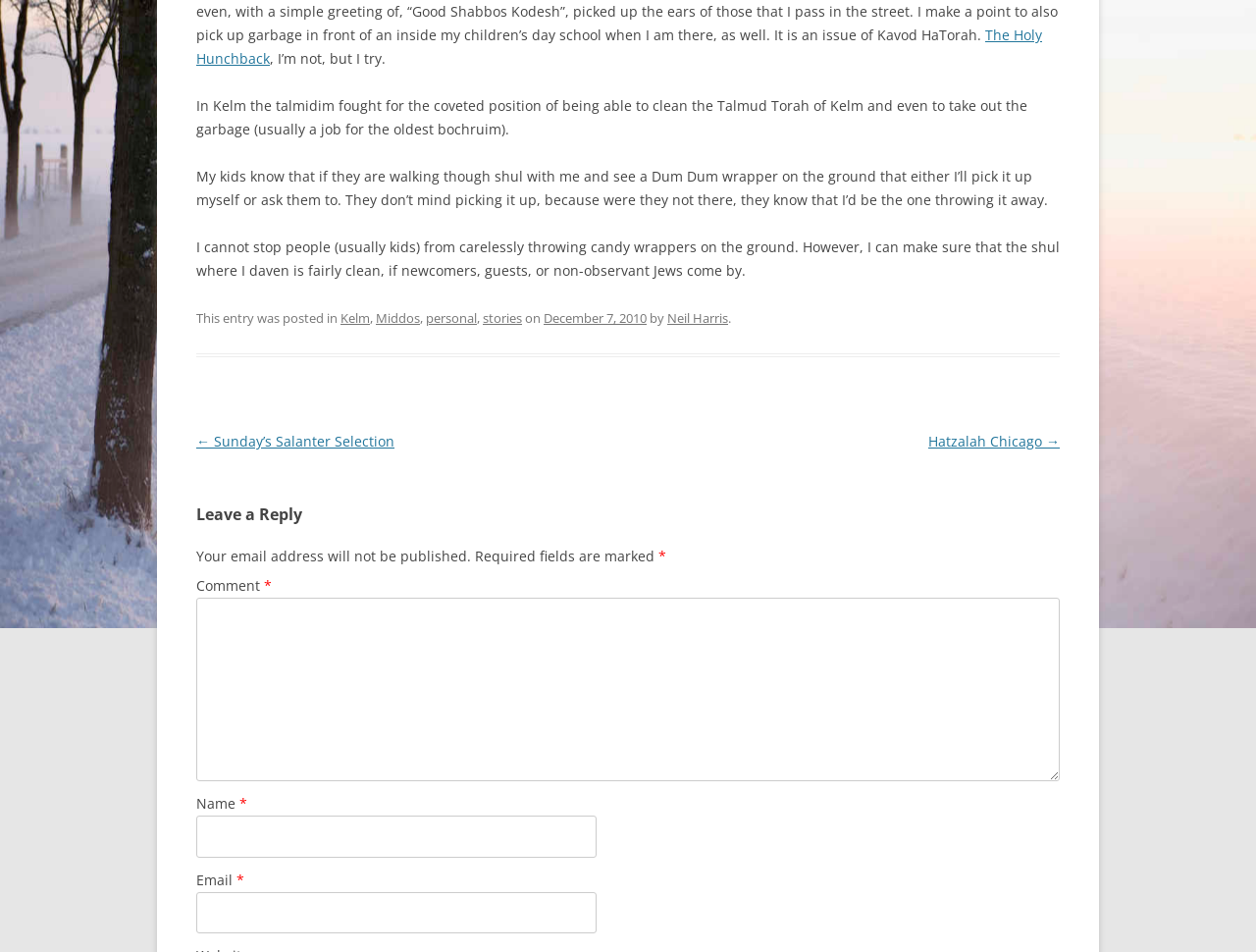Return the bounding box coordinates of the UI element that corresponds to this description: "Neil Harris". The coordinates must be given as four float numbers in the range of 0 and 1, [left, top, right, bottom].

[0.527, 0.301, 0.575, 0.317]